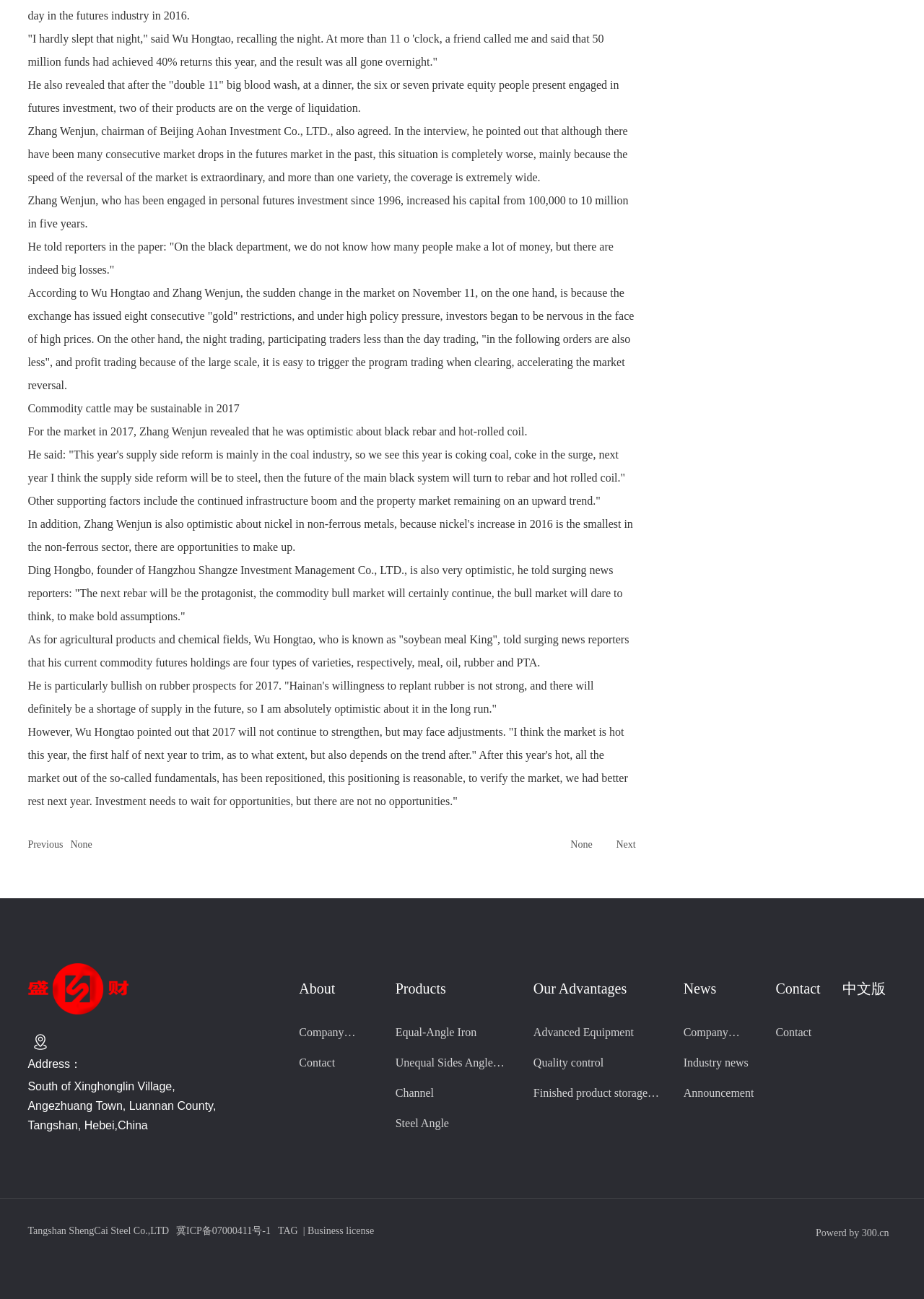Locate the bounding box coordinates of the segment that needs to be clicked to meet this instruction: "Contact the company".

[0.839, 0.753, 0.888, 0.769]